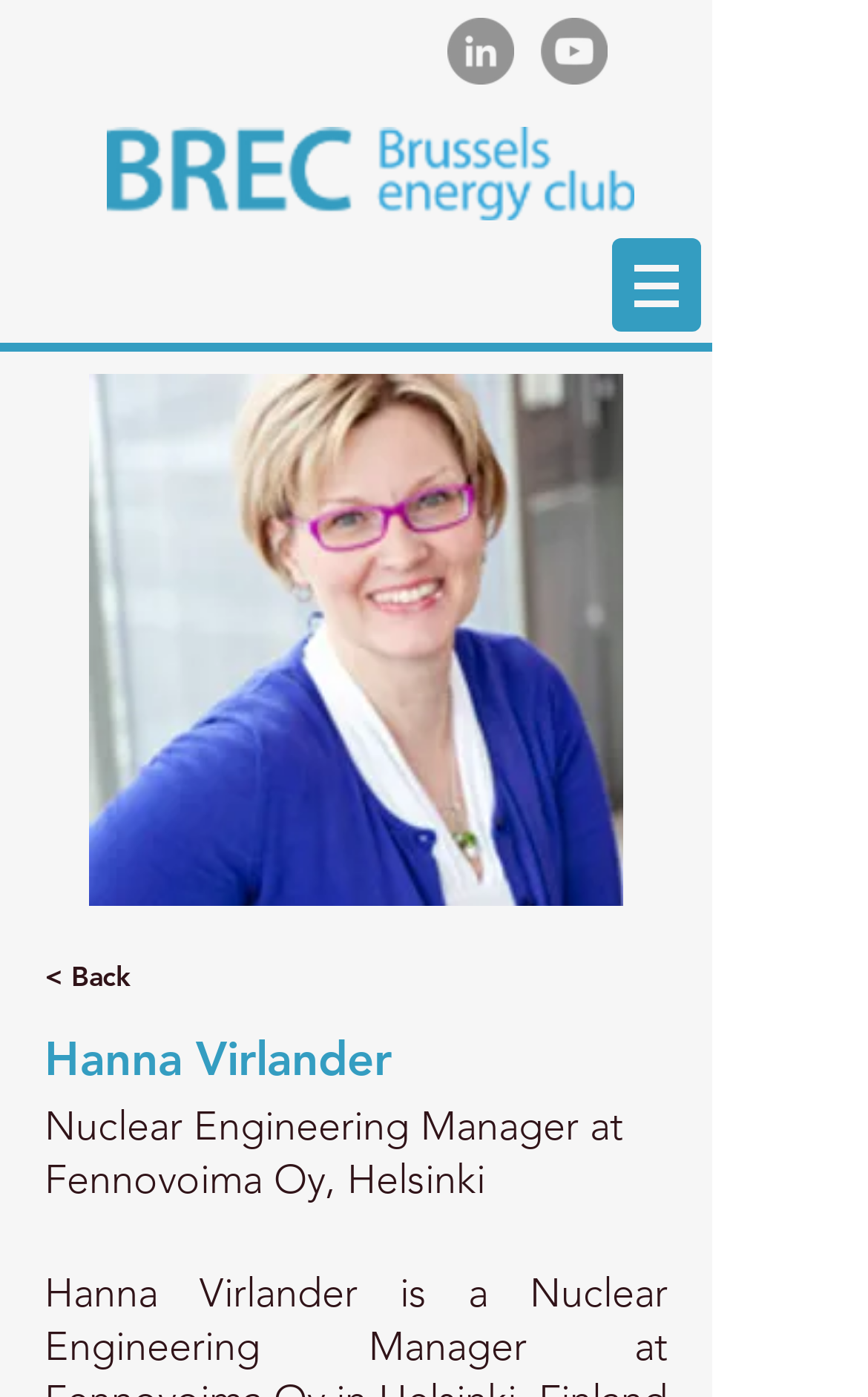Given the description of a UI element: "aria-label="LinkedIn"", identify the bounding box coordinates of the matching element in the webpage screenshot.

[0.515, 0.013, 0.592, 0.061]